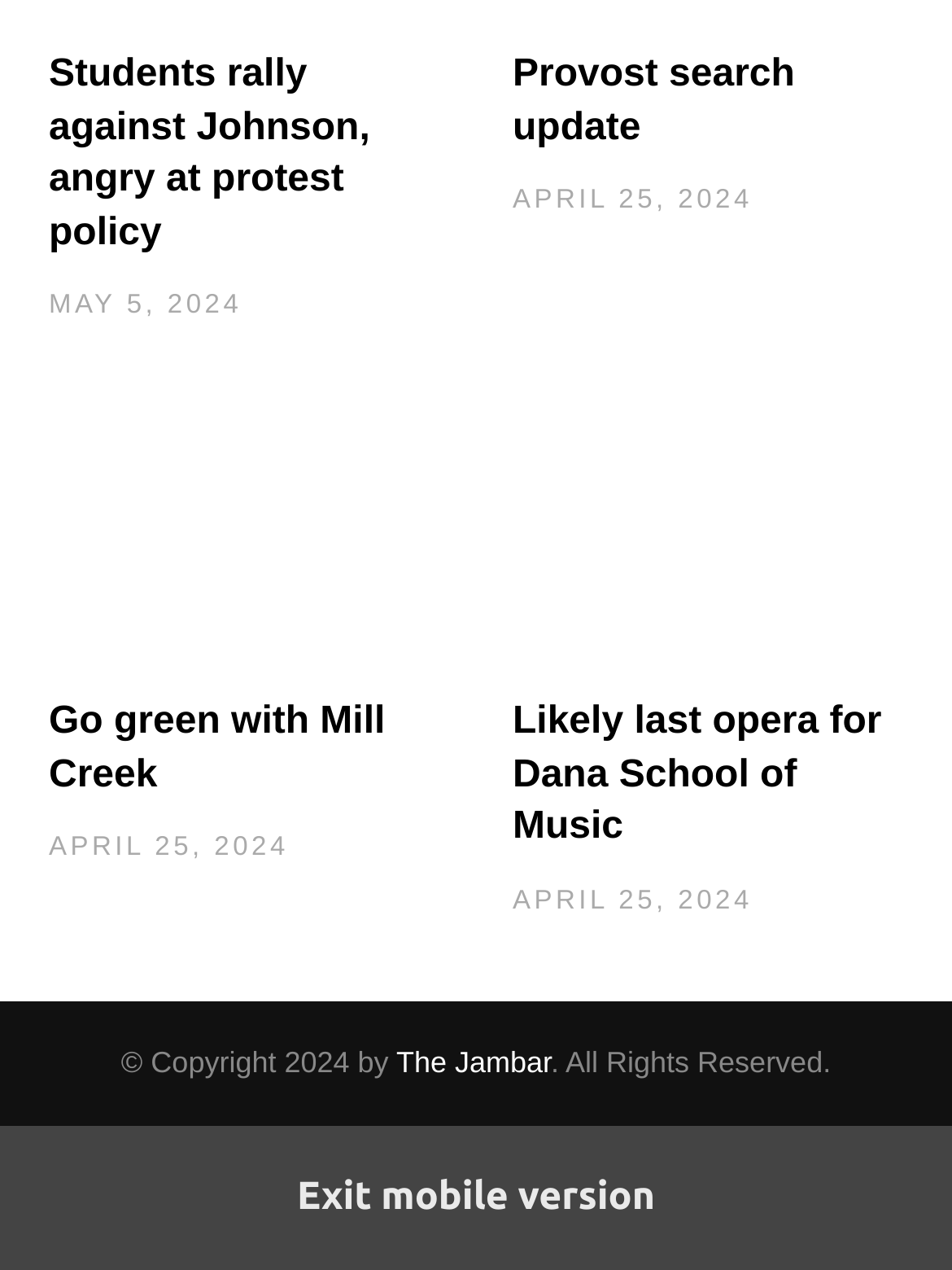Please reply to the following question using a single word or phrase: 
What is the copyright year of the website?

2024